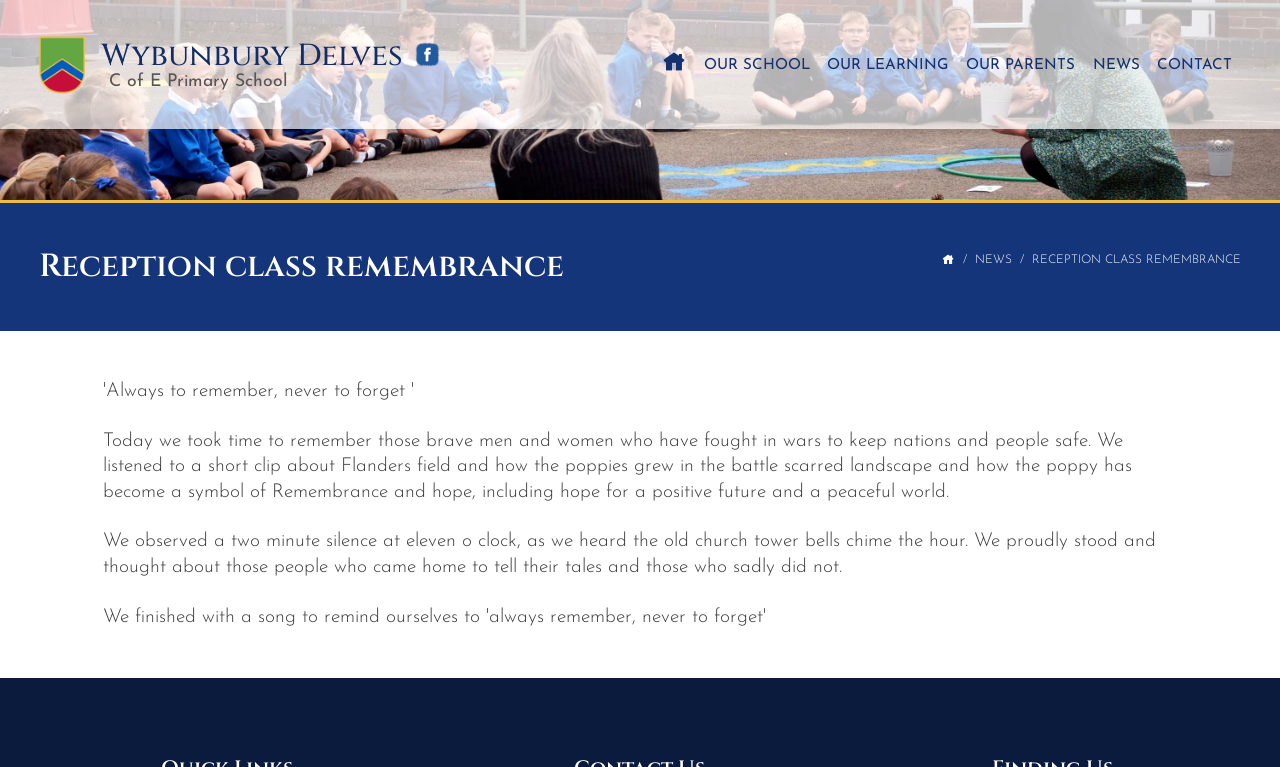Present a detailed account of what is displayed on the webpage.

The webpage is about Wybunbury Delves, a Church of England Primary School near Nantwich, and specifically focuses on the Reception class's remembrance activities. 

At the top of the page, there is a navigation menu with six links: "Home", "OUR SCHOOL", "OUR LEARNING", "OUR PARENTS", "NEWS", and "CONTACT". Below this menu, there is a link to the school's Facebook page. On the top left, the school's logo is displayed, accompanied by the text "C of E Primary School". 

The main heading "Reception class remembrance" is prominently displayed across the top of the page. Below this heading, there is a breadcrumb navigation with links to "Home" and "NEWS", separated by forward slashes. 

The main content of the page is divided into two paragraphs. The first paragraph describes how the Reception class commemorated memories by listening to a clip about Flanders Field and observing a two-minute silence at 11 o'clock. The second paragraph elaborates on the significance of the remembrance, including the hope for a positive future and a peaceful world.